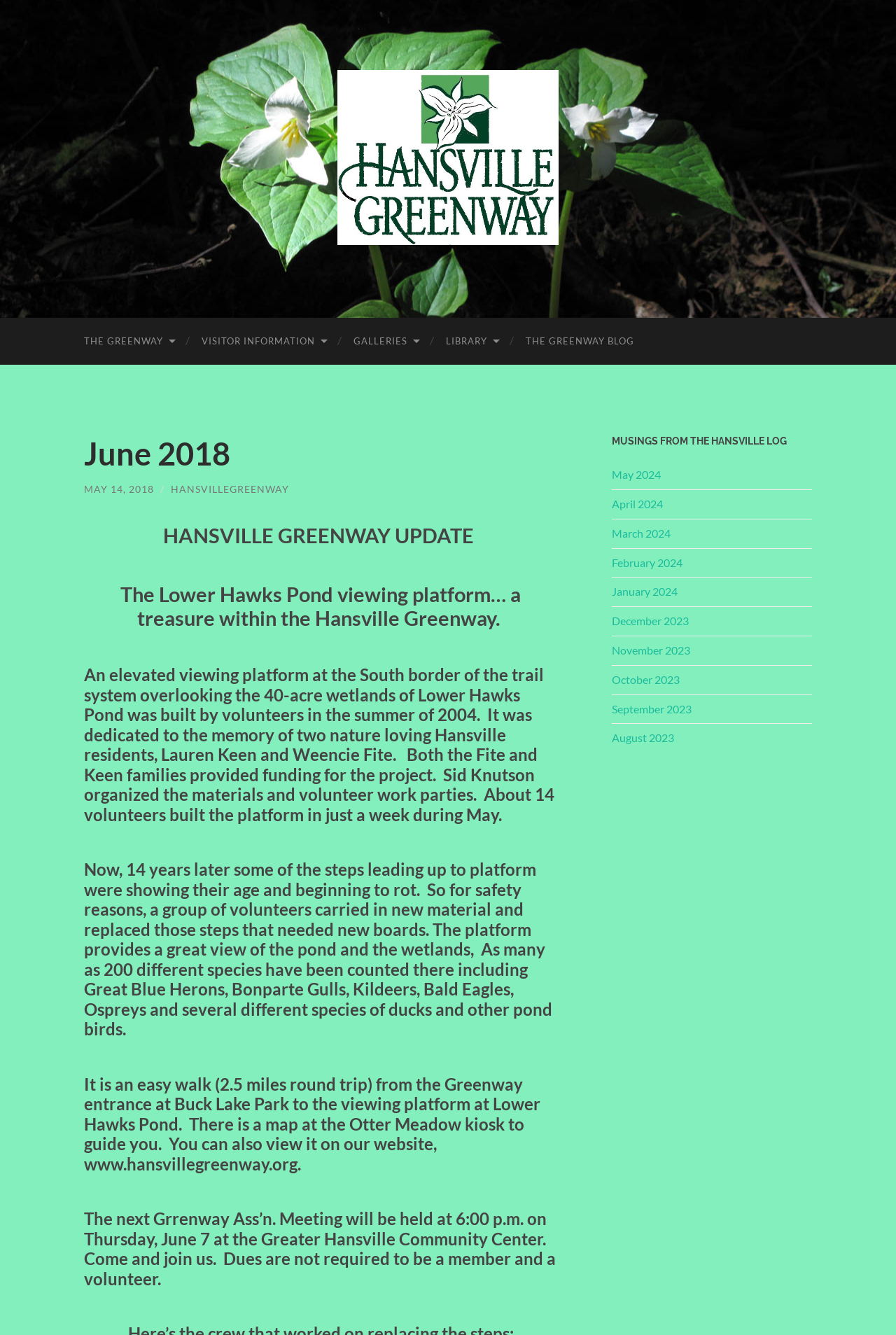What is the purpose of the viewing platform at Lower Hawks Pond?
Using the image as a reference, answer the question with a short word or phrase.

To view the pond and wetlands